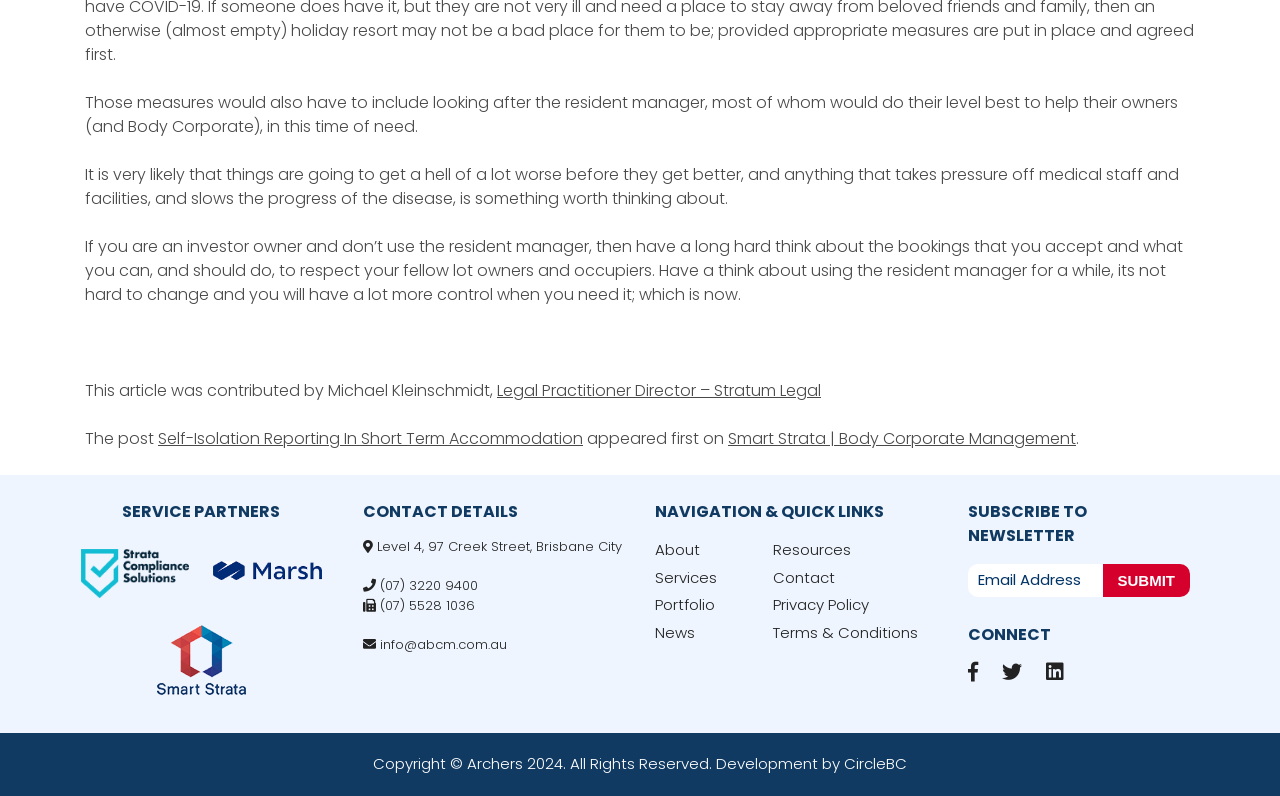What is the name of the law firm?
Refer to the image and give a detailed answer to the question.

The name of the law firm can be found by reading the text associated with the link 'Legal Practitioner Director – Stratum Legal'. This link is located near the top of the webpage and indicates that the author of the article is a legal practitioner director at Stratum Legal.